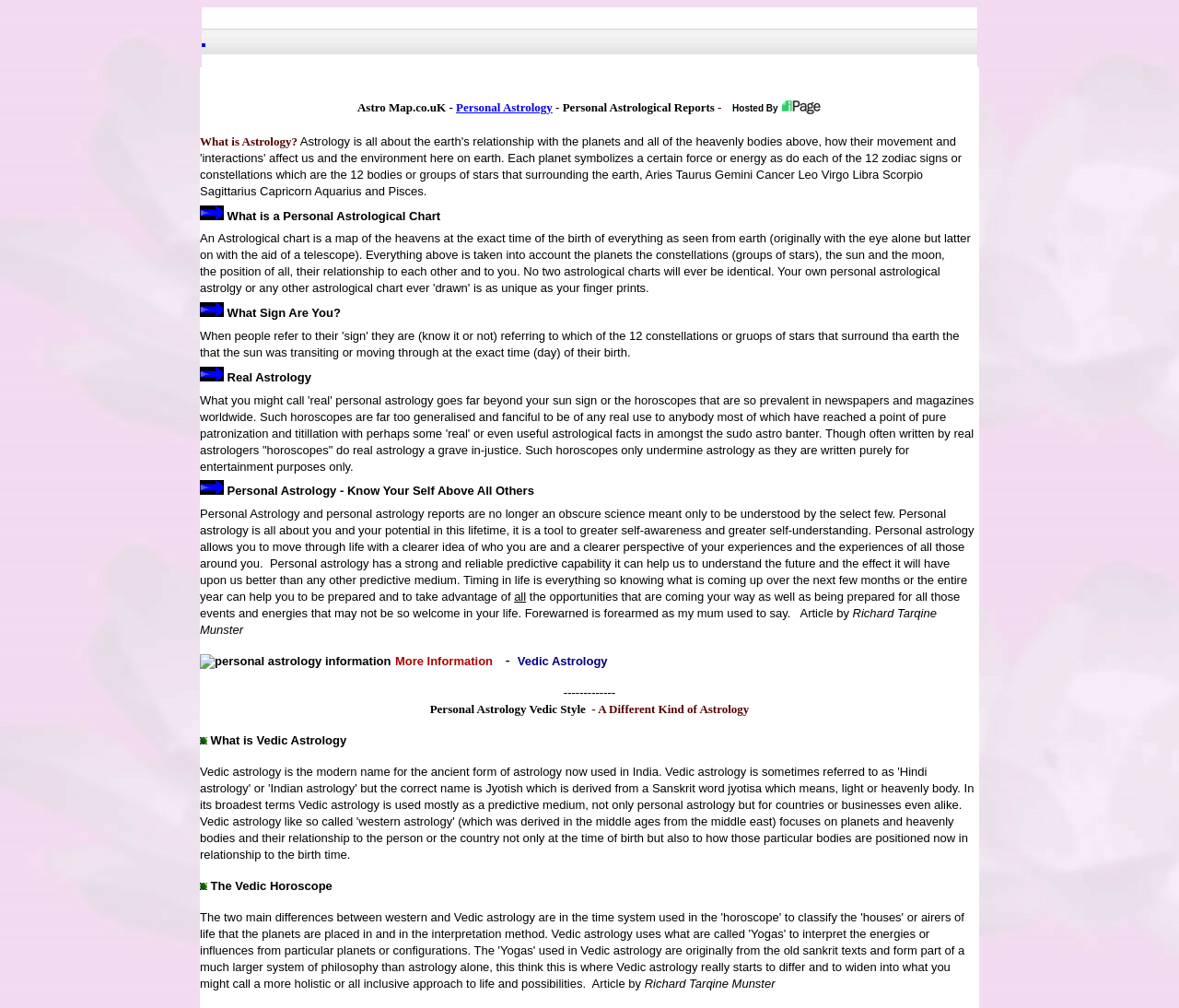Describe all the key features and sections of the webpage thoroughly.

This webpage is dedicated to personal astrology, providing information and resources for individuals interested in learning more about themselves and their potential through astrology. 

At the top of the page, there is a table with three columns. The first column contains an image and a block of text describing astrology, moon signs, and personal reports. The second column is empty, and the third column has a link to "Personal Astrology" and an image of a web hosting company.

Below this table, there is a section that explains what astrology is, describing it as a map of the heavens at the exact time of an individual's birth, taking into account the planets, constellations, sun, and moon. This section also includes several images and a question "What Sign Are You?"

The next section discusses the difference between real astrology and horoscopes, emphasizing that horoscopes are only for entertainment purposes and do not provide a genuine understanding of astrology. 

Following this, there is a section that delves deeper into personal astrology, explaining that it is a tool for greater self-awareness and self-understanding, allowing individuals to move through life with a clearer idea of who they are and their experiences. This section also highlights the predictive capabilities of personal astrology.

The webpage then shifts its focus to Vedic astrology, also known as Jyotish, which is derived from a Sanskrit word meaning "light" or "heavenly body." There is a section that explains what a Vedic horoscope is, and the webpage concludes with a mention of the author, Richard Tarqine Munster.

Throughout the webpage, there are several images and links to additional resources, providing visitors with a comprehensive understanding of personal astrology and its applications.